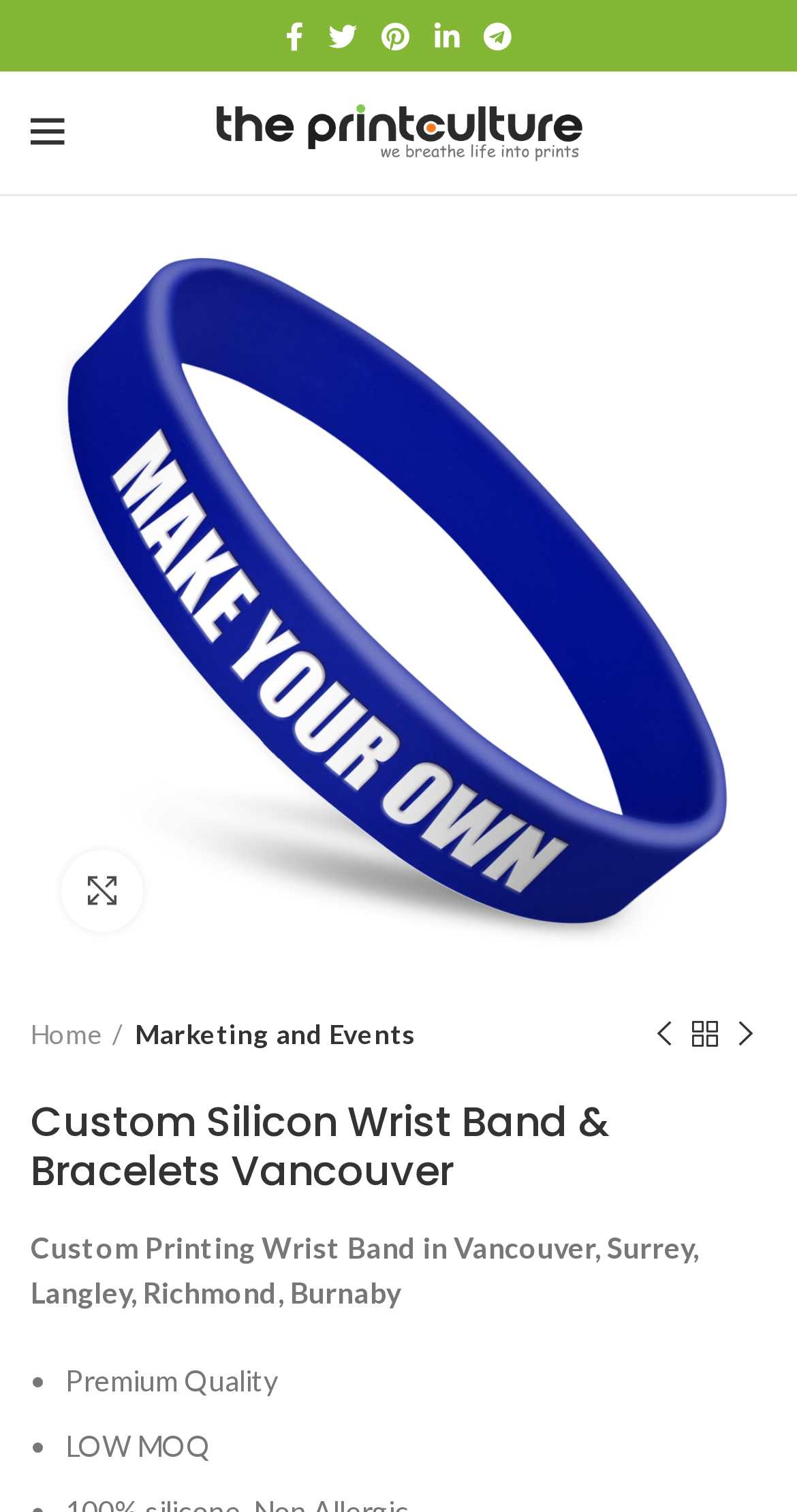Locate the UI element described by Home and provide its bounding box coordinates. Use the format (top-left x, top-left y, bottom-right x, bottom-right y) with all values as floating point numbers between 0 and 1.

[0.038, 0.67, 0.154, 0.698]